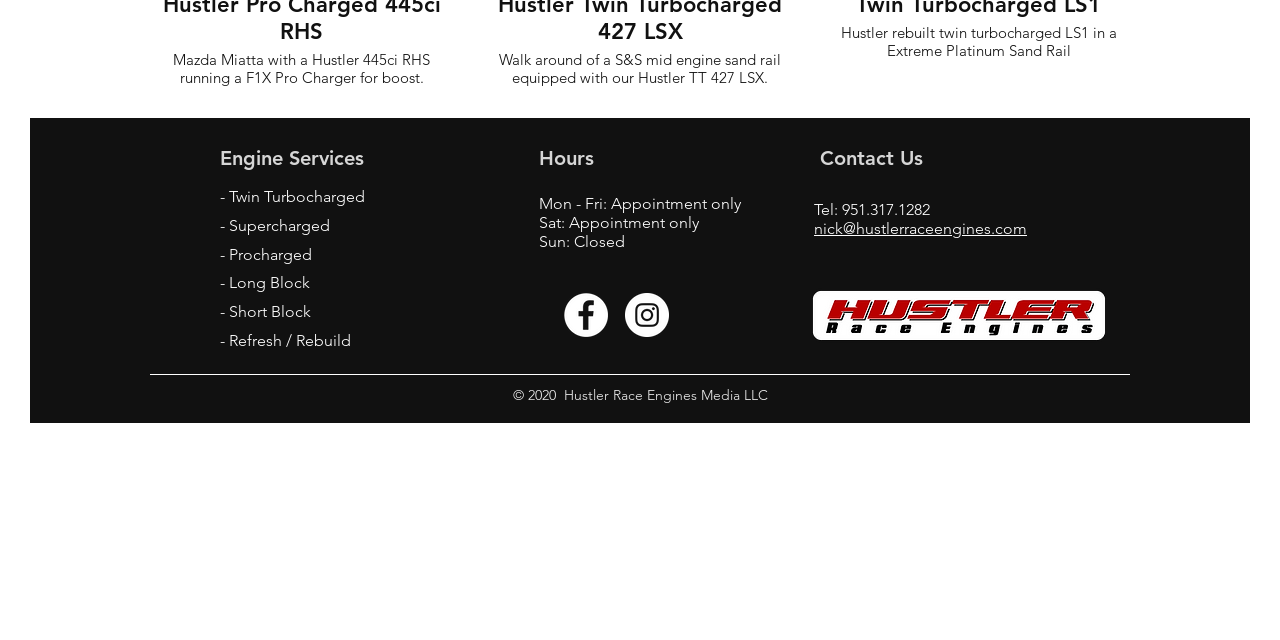Find and provide the bounding box coordinates for the UI element described here: "Shownotes". The coordinates should be given as four float numbers between 0 and 1: [left, top, right, bottom].

None